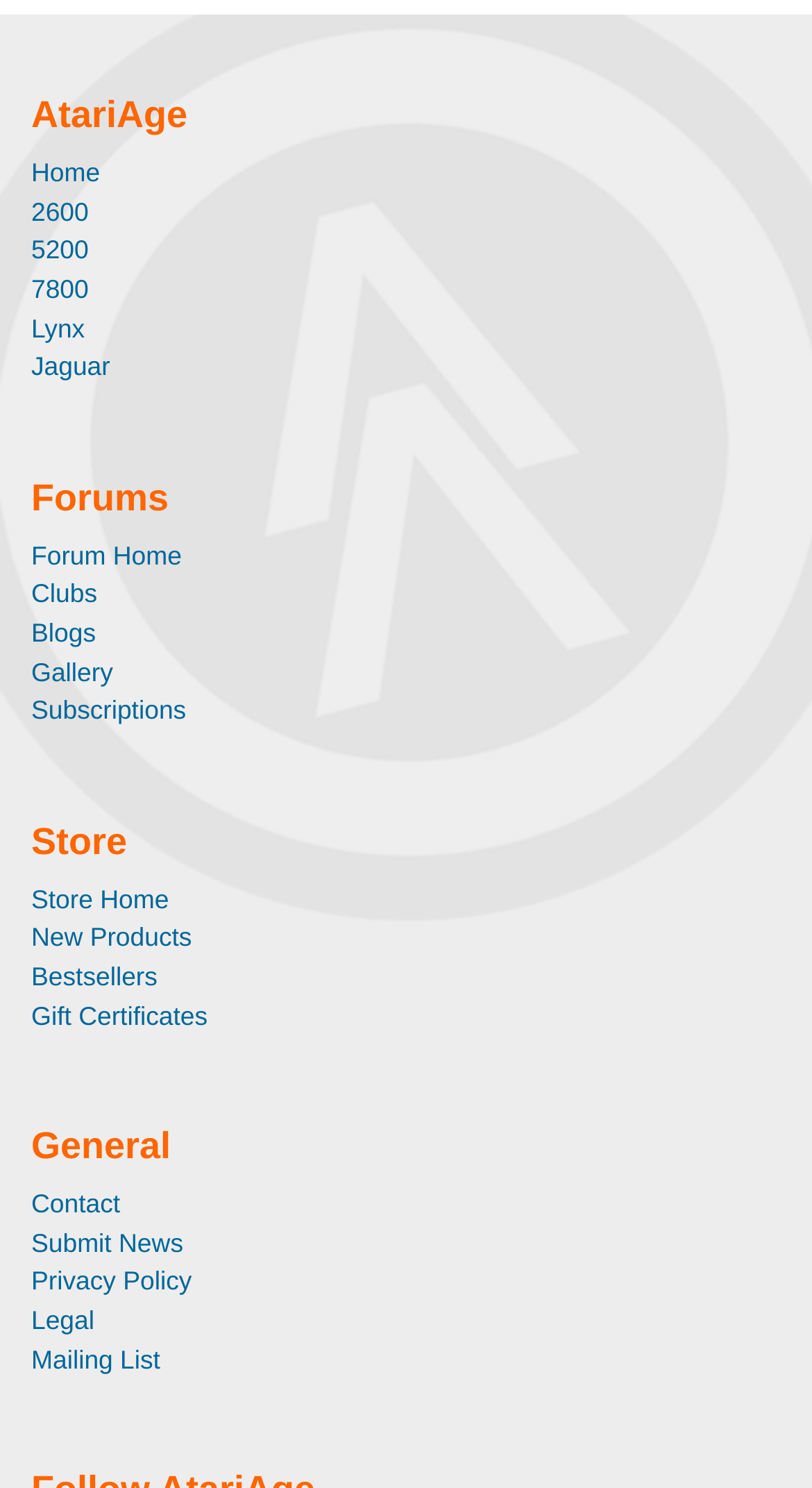Specify the bounding box coordinates of the element's region that should be clicked to achieve the following instruction: "browse forums". The bounding box coordinates consist of four float numbers between 0 and 1, in the format [left, top, right, bottom].

[0.038, 0.364, 0.224, 0.383]